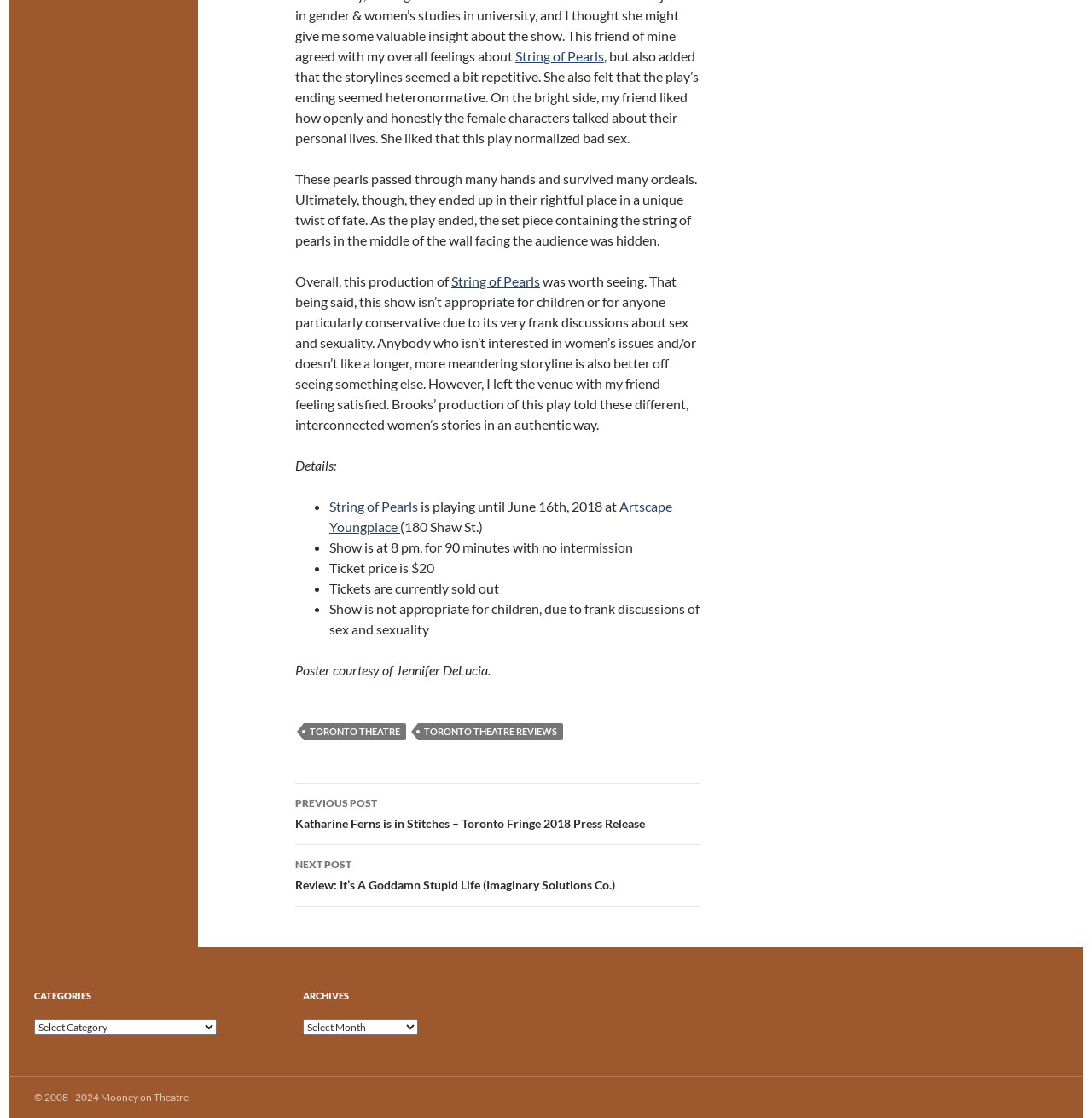Determine the bounding box coordinates of the UI element that matches the following description: "toronto theatre reviews". The coordinates should be four float numbers between 0 and 1 in the format [left, top, right, bottom].

[0.383, 0.647, 0.516, 0.662]